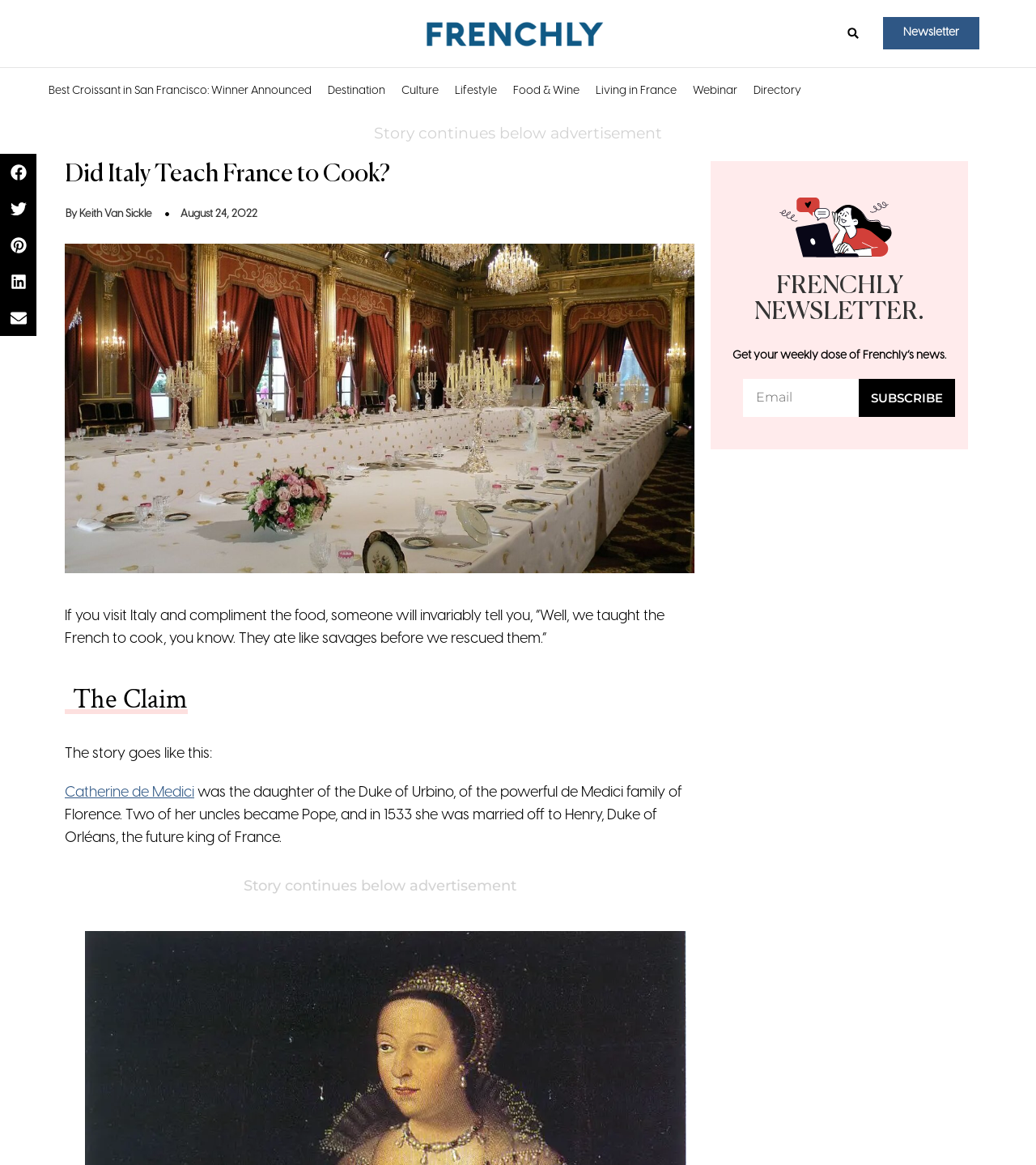Please identify the bounding box coordinates of the area that needs to be clicked to follow this instruction: "Read the article about the best croissant in San Francisco".

[0.039, 0.062, 0.308, 0.094]